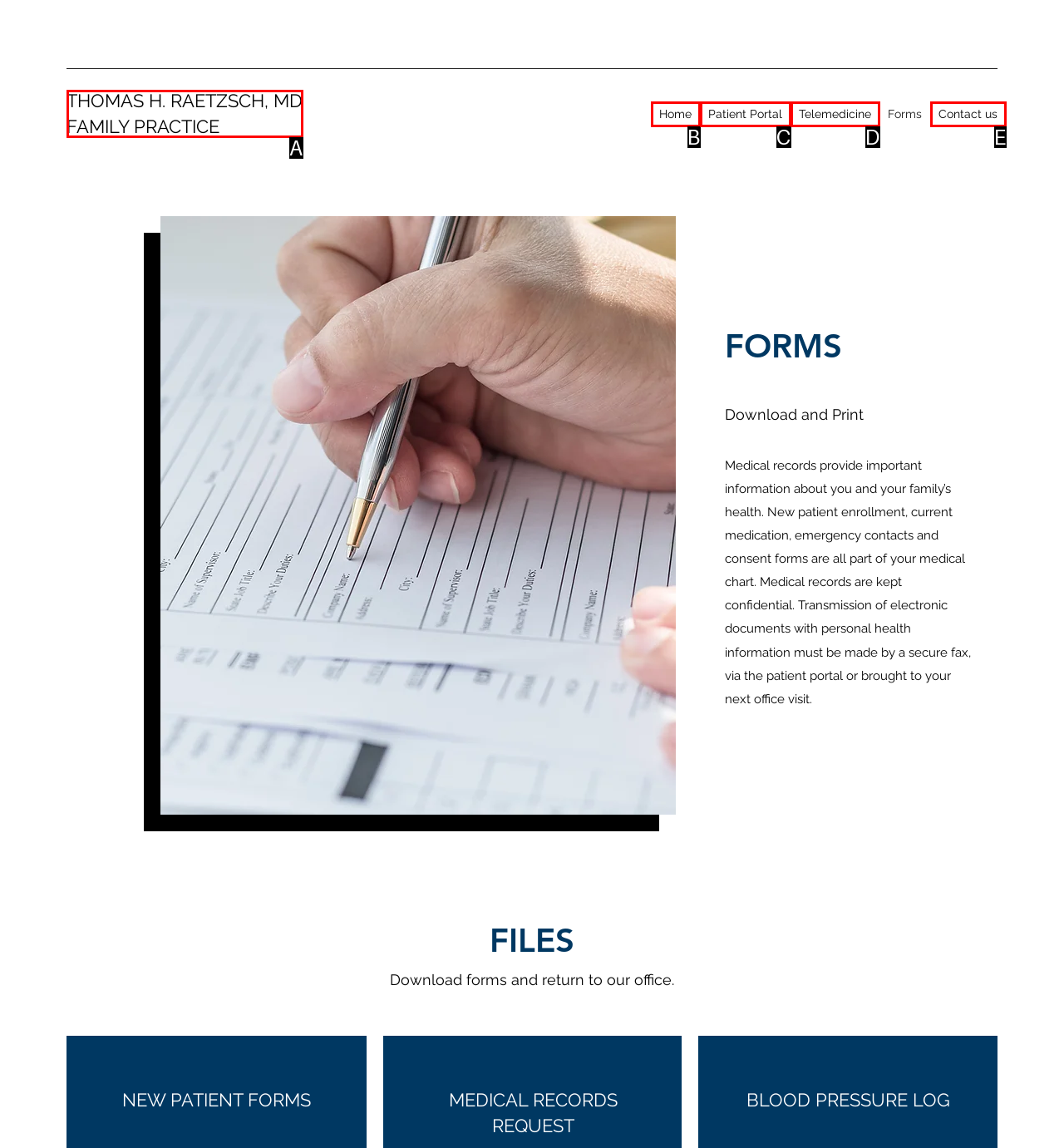Assess the description: Contact us and select the option that matches. Provide the letter of the chosen option directly from the given choices.

E